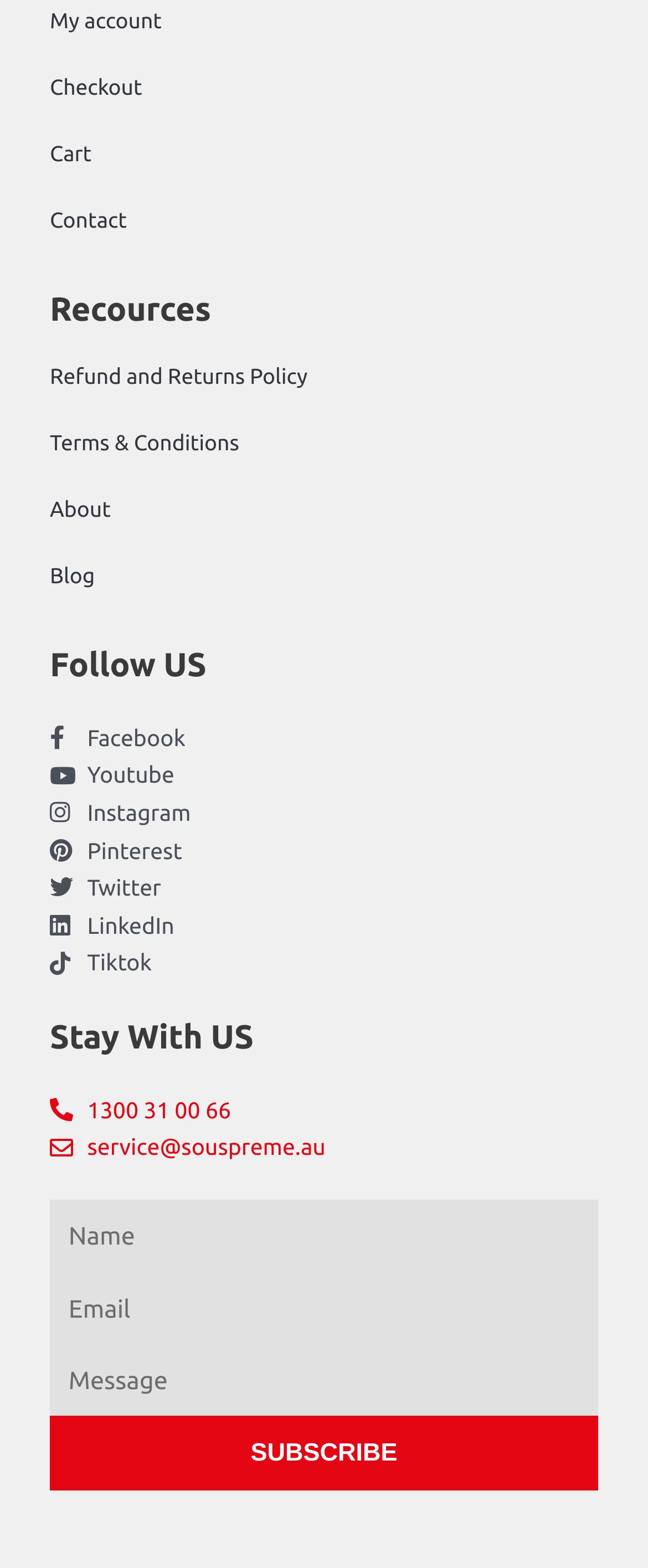From the screenshot, find the bounding box of the UI element matching this description: "Terms & Conditions". Supply the bounding box coordinates in the form [left, top, right, bottom], each a float between 0 and 1.

[0.077, 0.262, 0.923, 0.304]